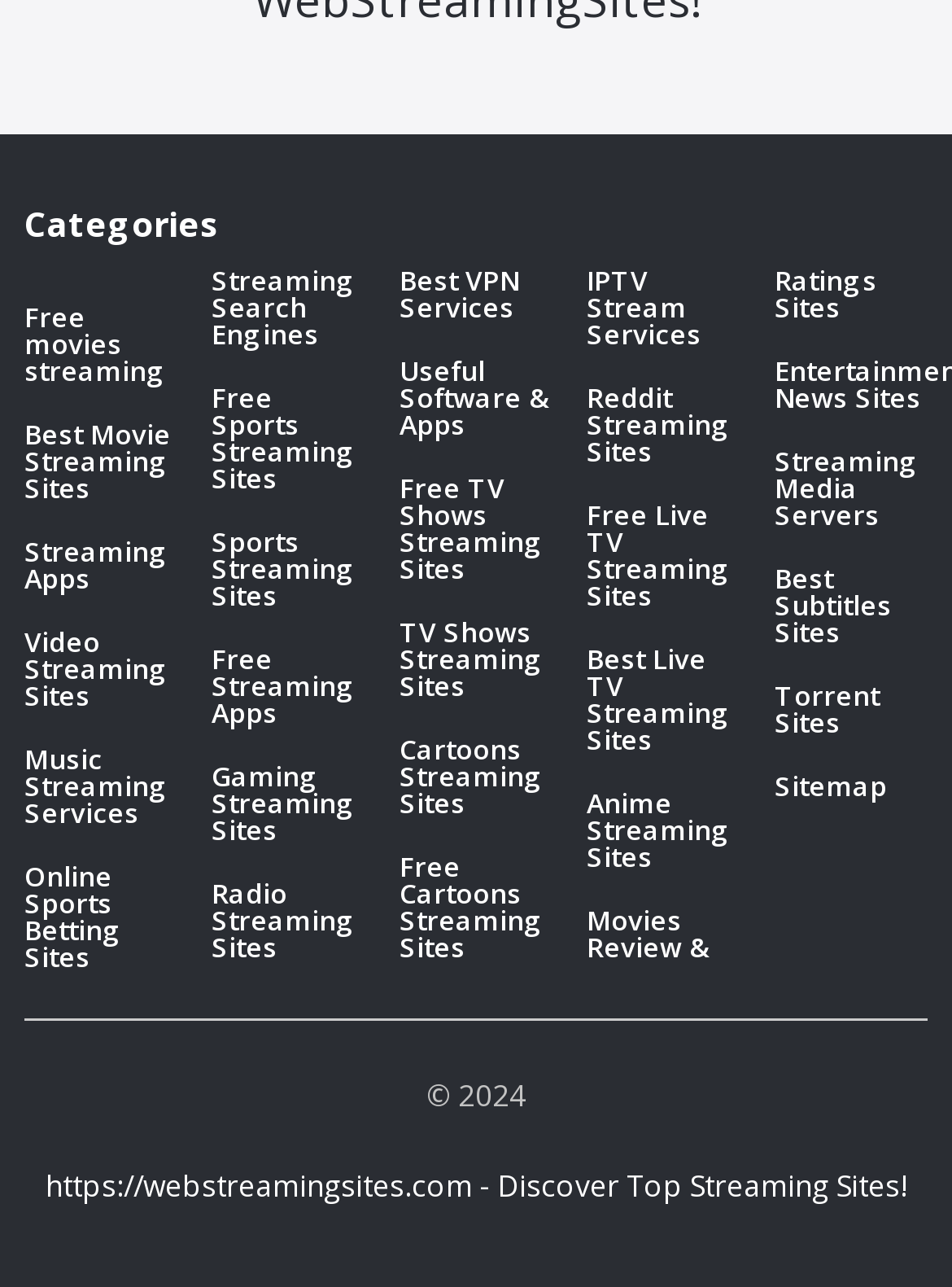What is the copyright year of the website?
Please describe in detail the information shown in the image to answer the question.

The StaticText element with the text '© 2024' indicates that the copyright year of the website is 2024.